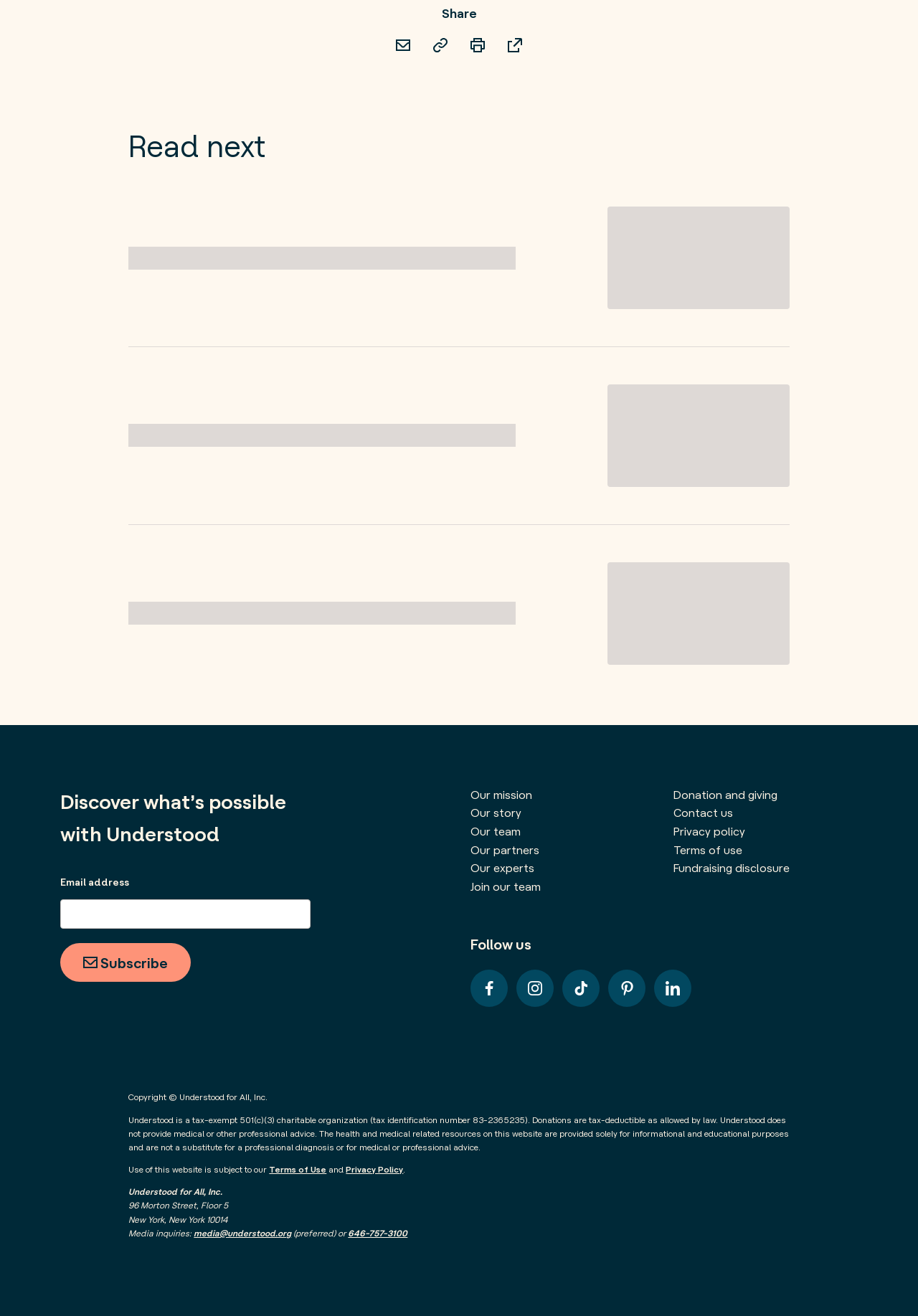Provide the bounding box coordinates for the area that should be clicked to complete the instruction: "Follow us on Facebook".

[0.512, 0.737, 0.553, 0.765]